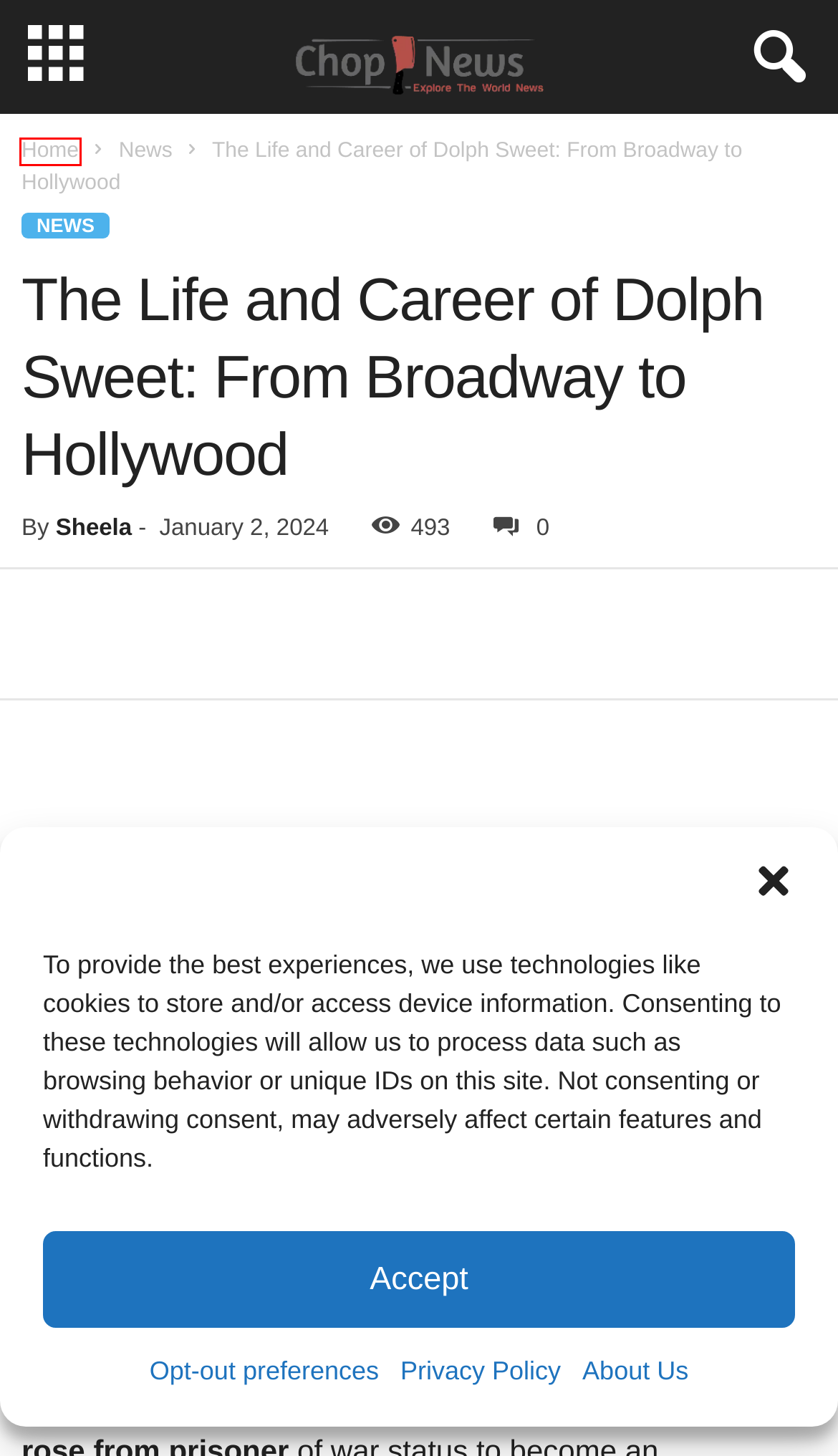You are presented with a screenshot of a webpage with a red bounding box. Select the webpage description that most closely matches the new webpage after clicking the element inside the red bounding box. The options are:
A. Privacy Policy - Chop News
B. Opt-out preferences - Chop News
C. Technology - Chop News
D. News - Chop News
E. ChopNews - Explore The World News
F. Sheela - Chop News
G. Biography - Chop News
H. About Us - Chop News

E